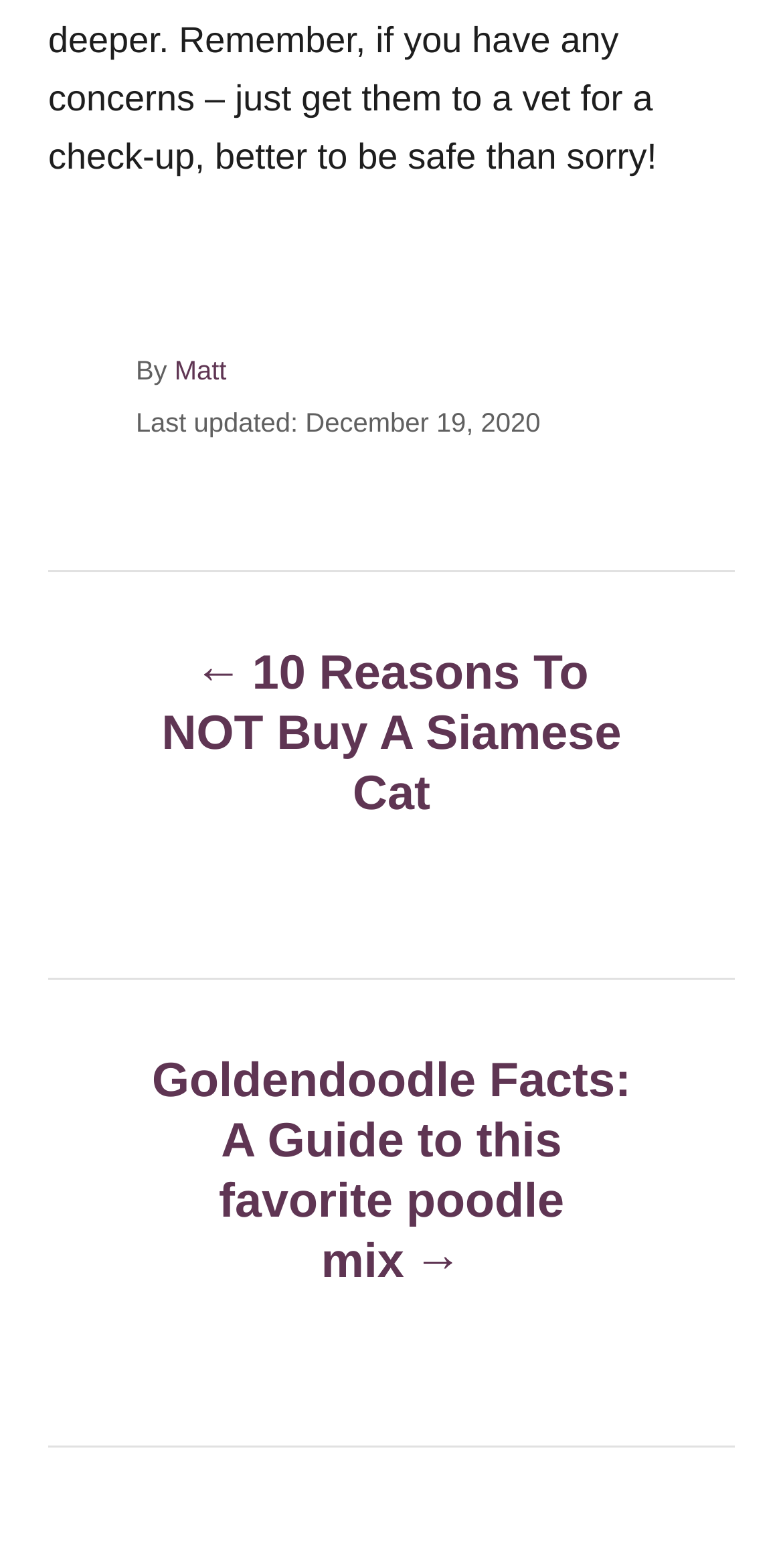What is the title of the previous post?
Please use the image to provide an in-depth answer to the question.

The title of the previous post is mentioned in the post navigation section, where it provides a link to the previous post, which is '←10 Reasons To NOT Buy A Siamese Cat'.